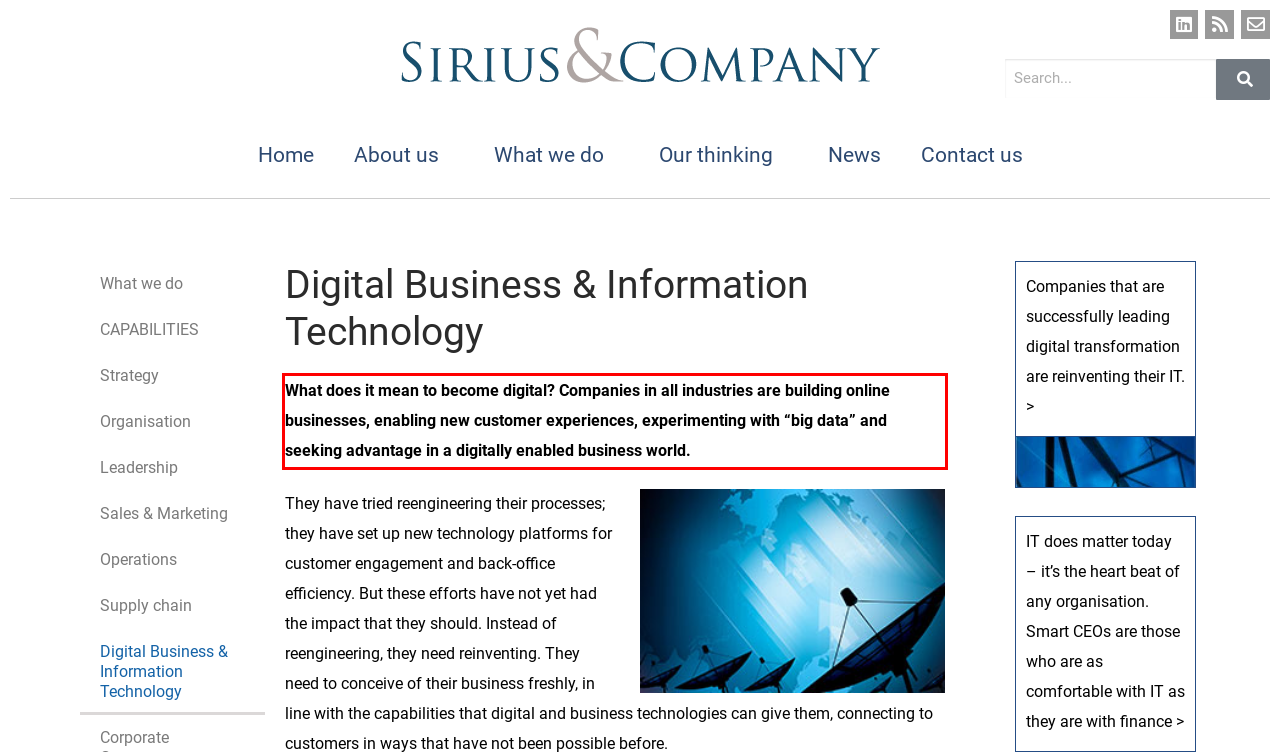Observe the screenshot of the webpage, locate the red bounding box, and extract the text content within it.

What does it mean to become digital? Companies in all industries are building online businesses, enabling new customer experiences, experimenting with “big data” and seeking advantage in a digitally enabled business world.